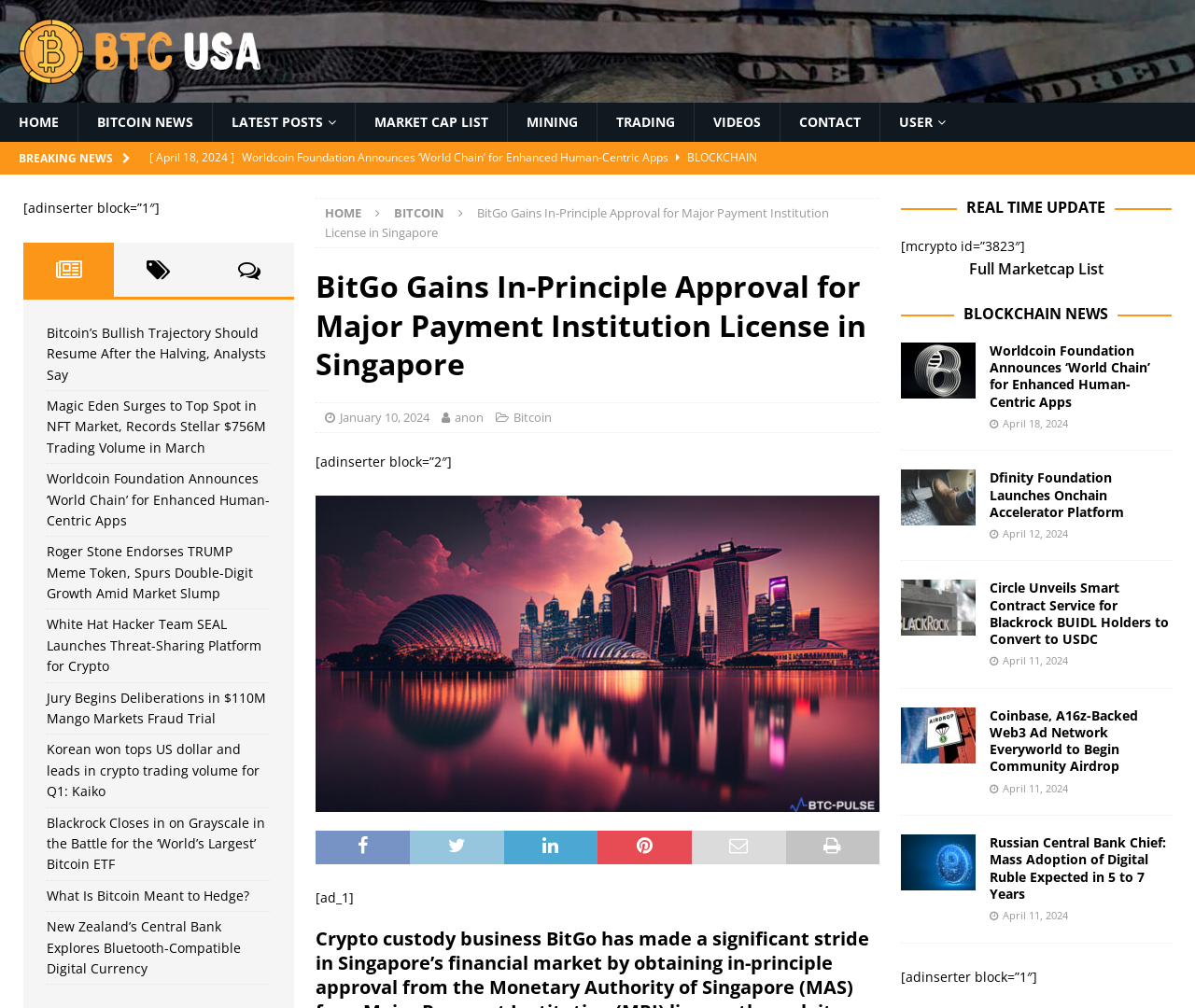Based on the image, provide a detailed and complete answer to the question: 
What is the name of the token endorsed by Roger Stone?

I found the answer by examining the links on the webpage, specifically the one with the text '[ April 17, 2024 ] Roger Stone Endorses TRUMP Meme Token, Spurs Double-Digit Growth Amid Market Slump', which mentions the name of the token.